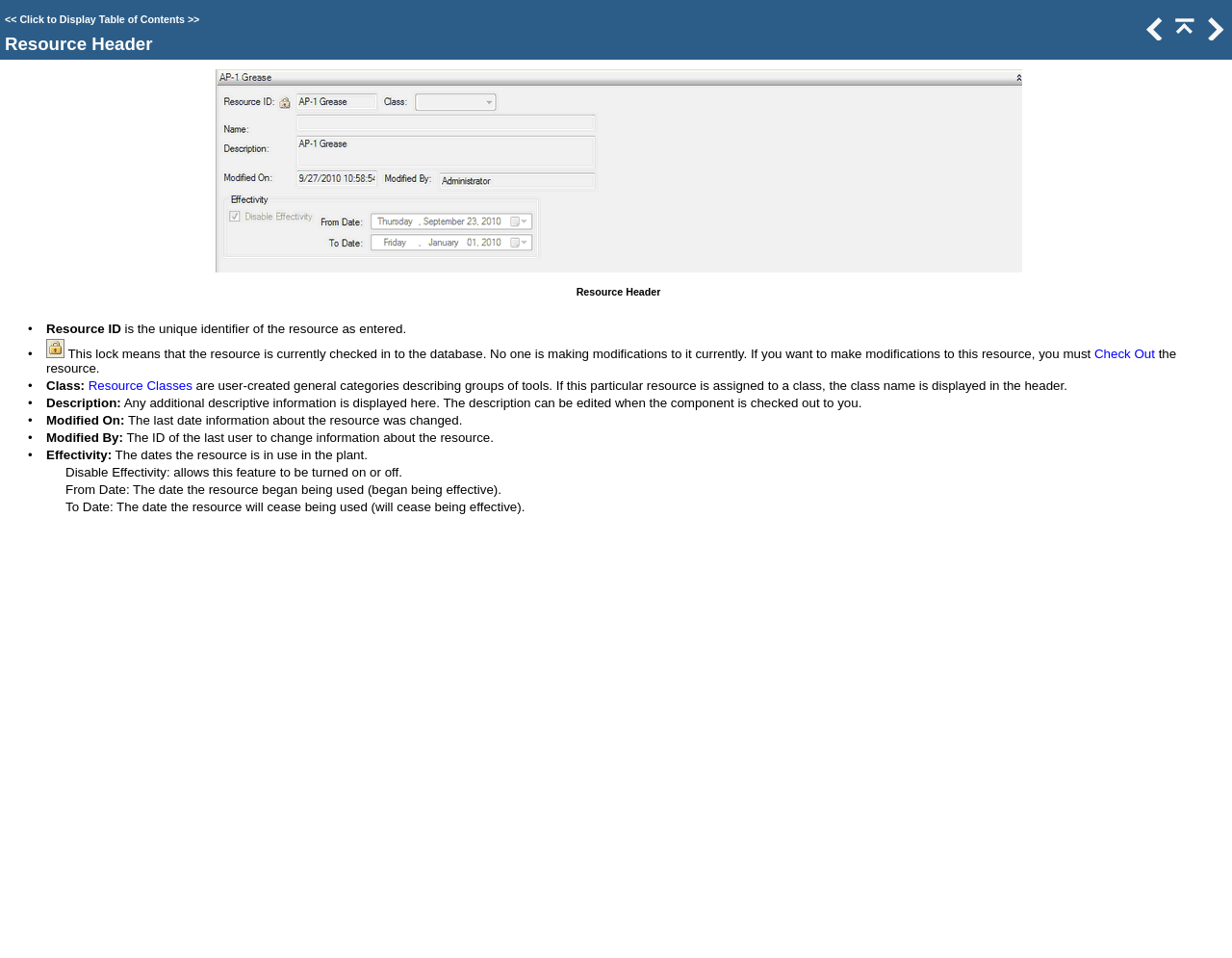What information is displayed in the header if the resource is assigned to a class?
Answer the question with a thorough and detailed explanation.

The question is asking about the information displayed in the header if the resource is assigned to a class. According to the webpage, if the resource is assigned to a class, the class name is displayed in the header.